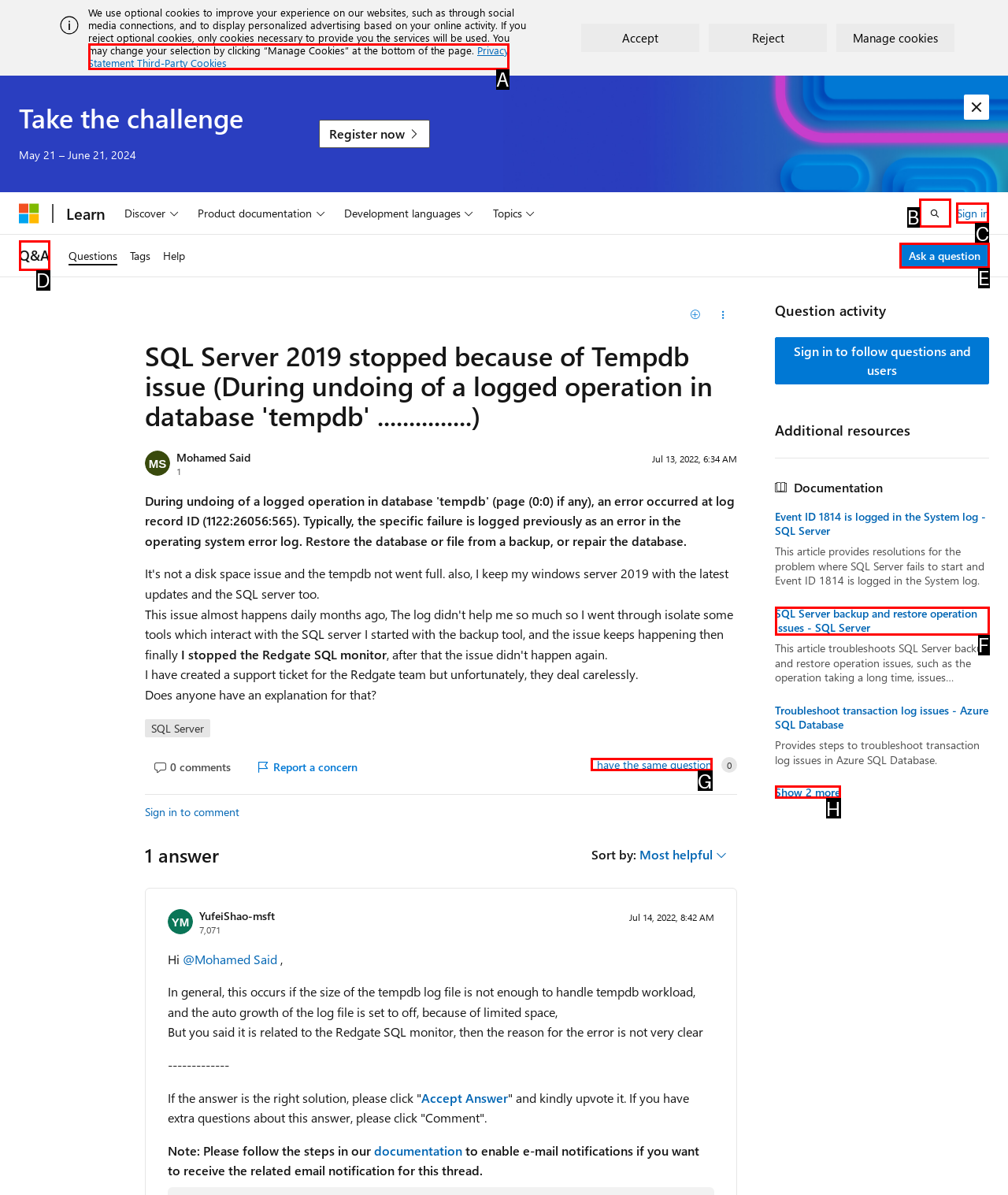Identify the HTML element you need to click to achieve the task: Sign in. Respond with the corresponding letter of the option.

C